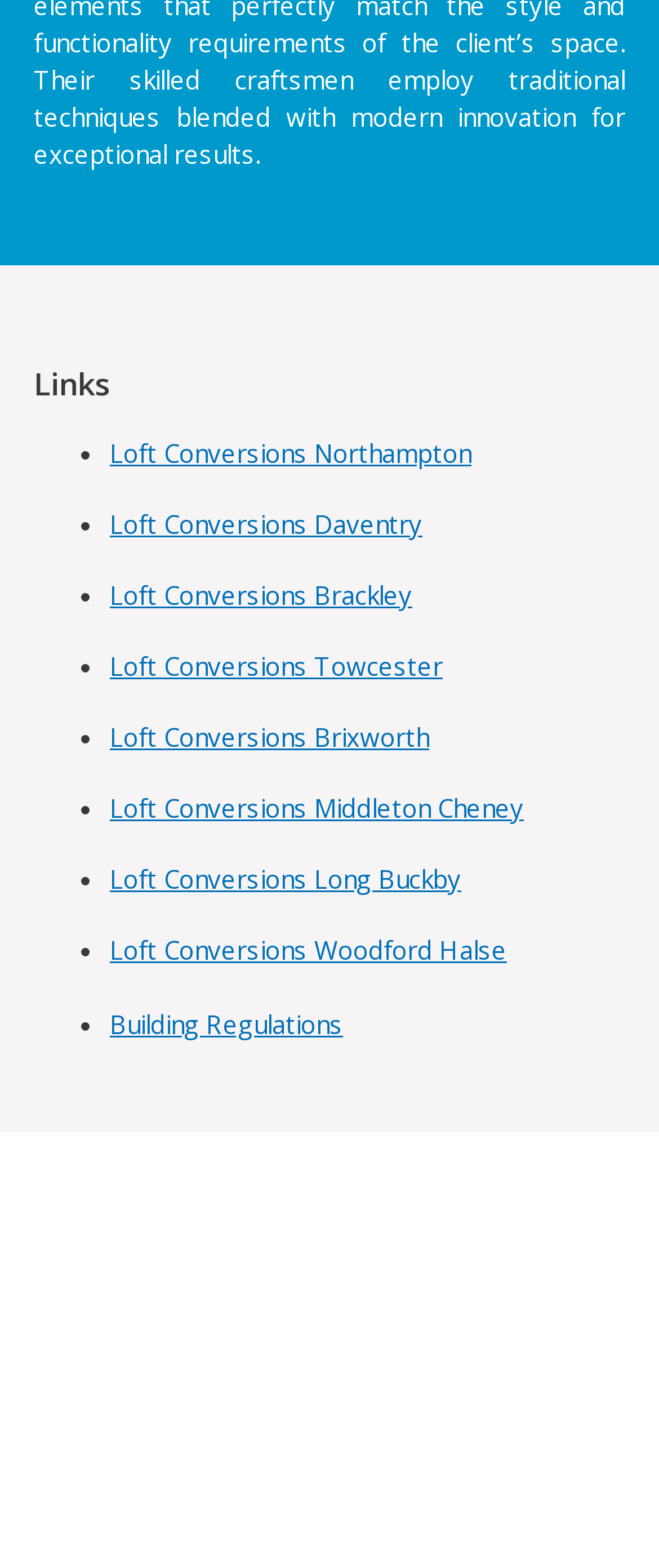Respond with a single word or phrase to the following question: Is there an image on the webpage?

Yes